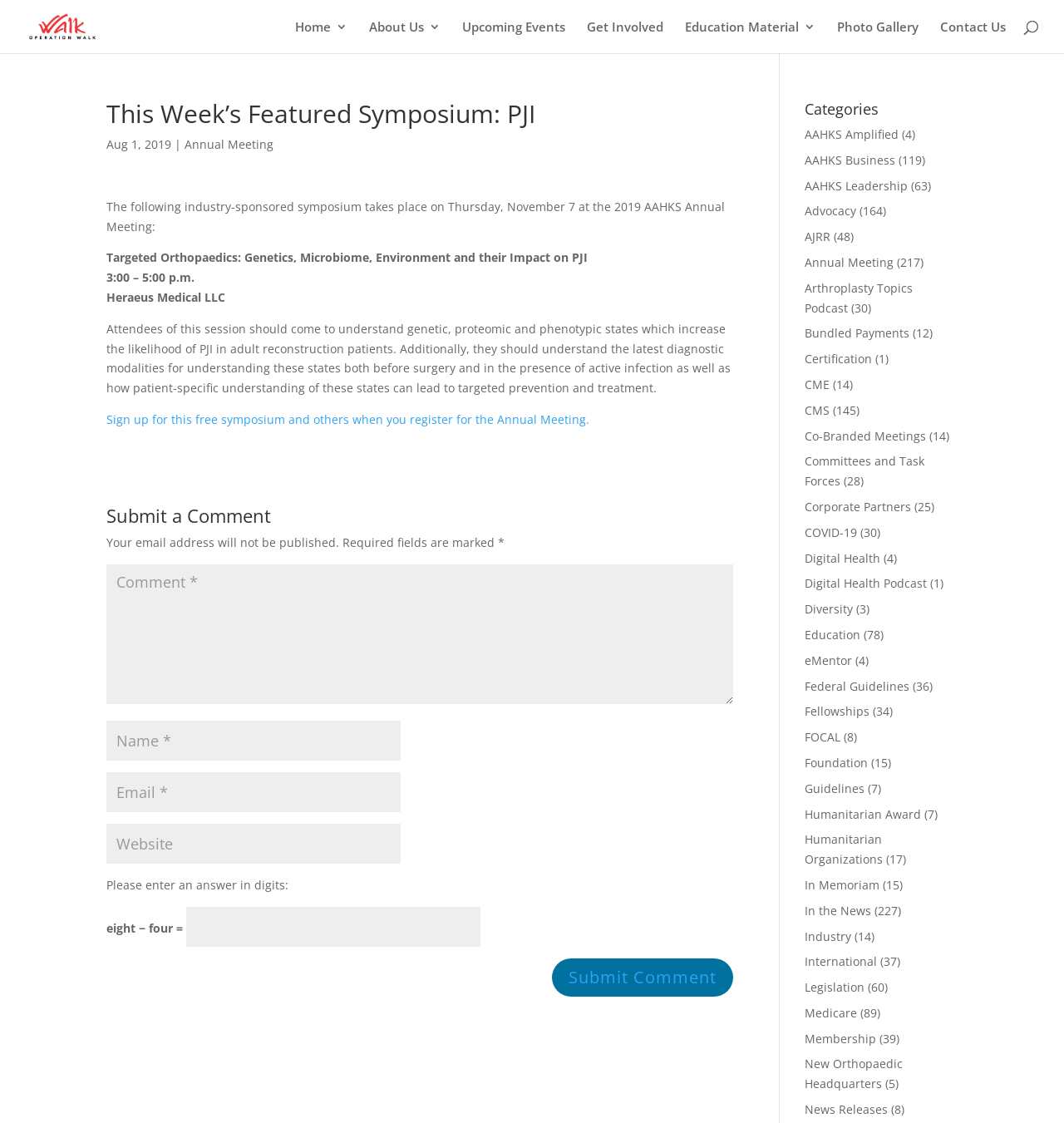Identify the bounding box coordinates of the specific part of the webpage to click to complete this instruction: "Click the 'OperationwalkGlobal' link".

[0.027, 0.015, 0.115, 0.029]